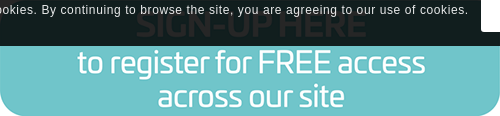Generate an in-depth description of the image.

The image features a prominent call-to-action button encouraging users to "SIGN-UP HERE" for free access to the site. The text is set against a contrasting dark background, ensuring visibility and attracting attention. Below the button, there is a brief note indicating that users agree to the site's cookie policy by continuing to browse. This design element aims to facilitate user registration while emphasizing a straightforward and user-friendly browsing experience.